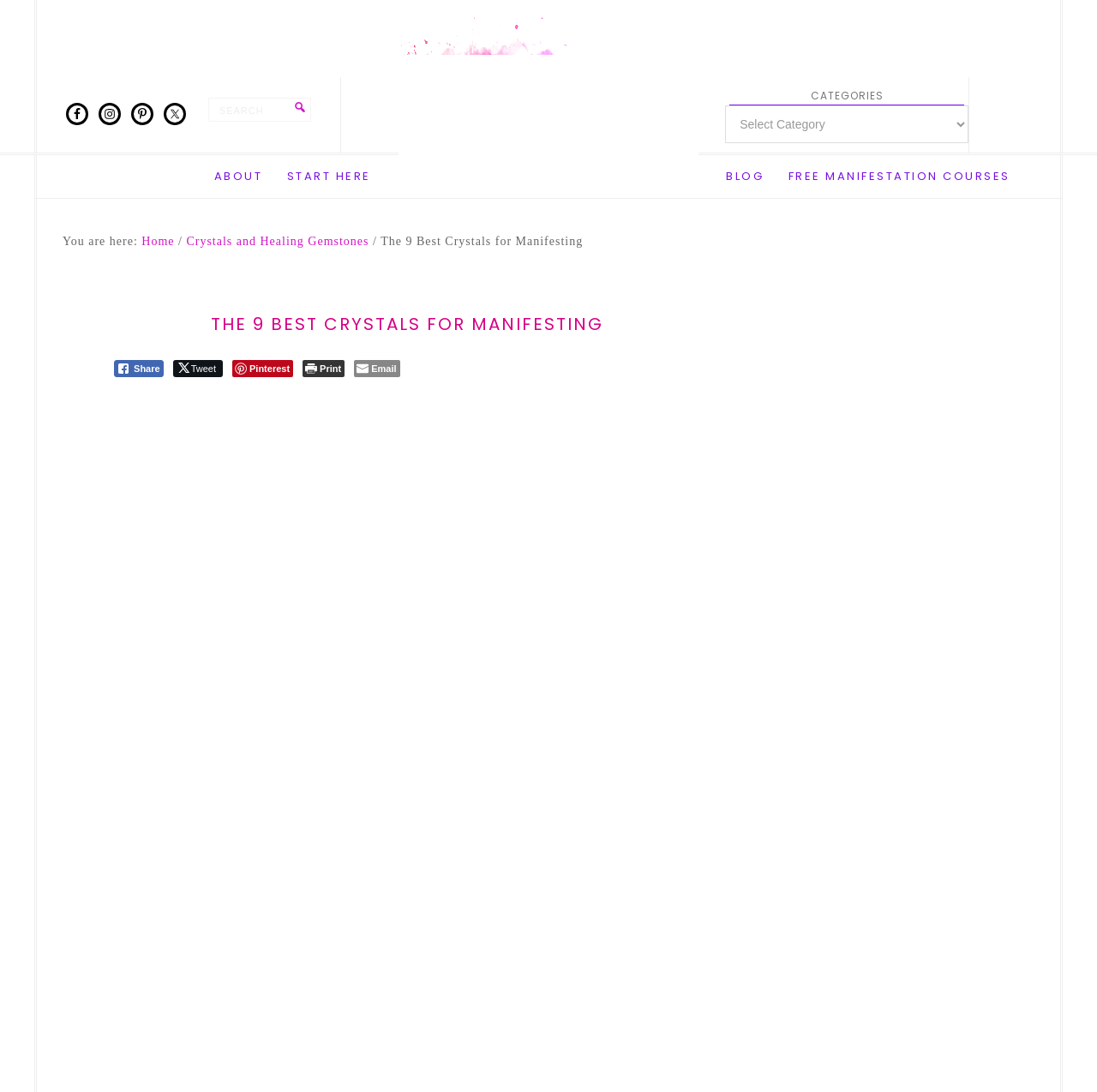What is the function of the 'Print The Post' button?
Use the image to give a comprehensive and detailed response to the question.

The 'Print The Post' button is likely used to print the current webpage's content. This button is often found on blog posts or articles, allowing users to print the content for offline reading or reference.